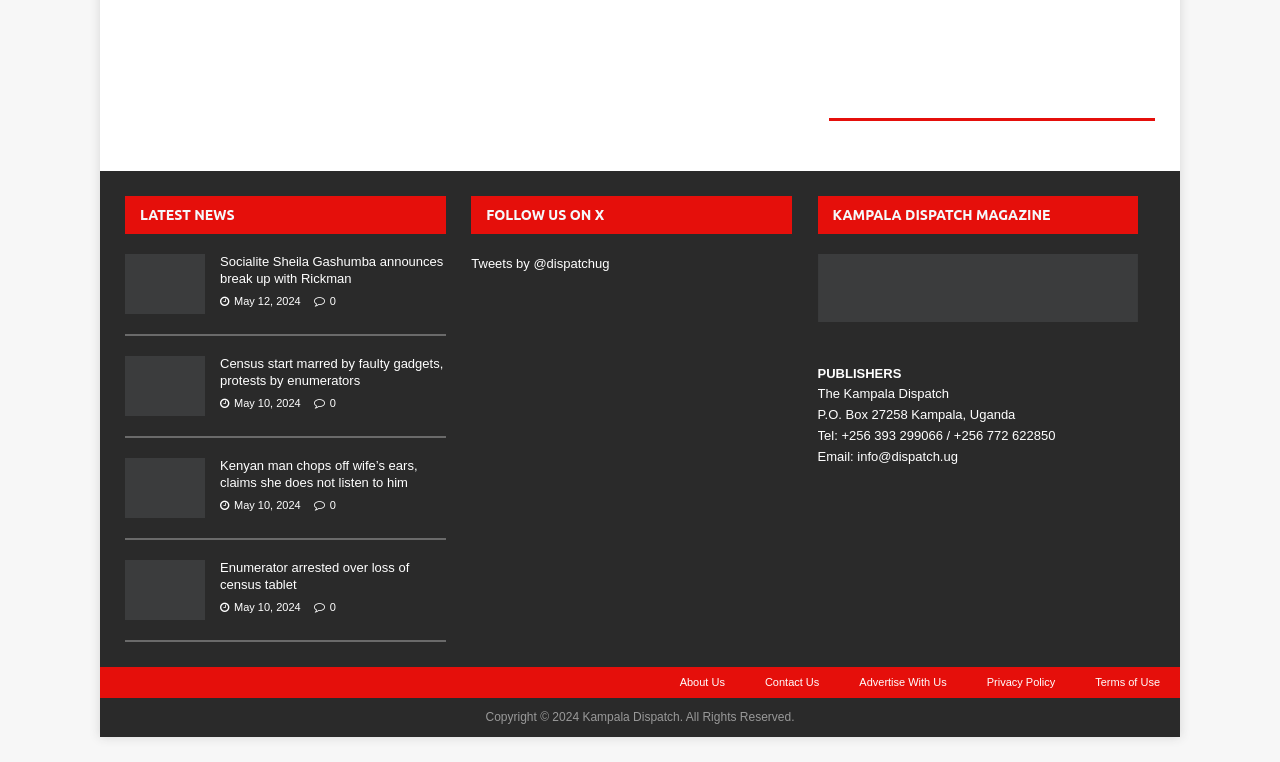Can you pinpoint the bounding box coordinates for the clickable element required for this instruction: "Follow on X"? The coordinates should be four float numbers between 0 and 1, i.e., [left, top, right, bottom].

[0.368, 0.257, 0.619, 0.307]